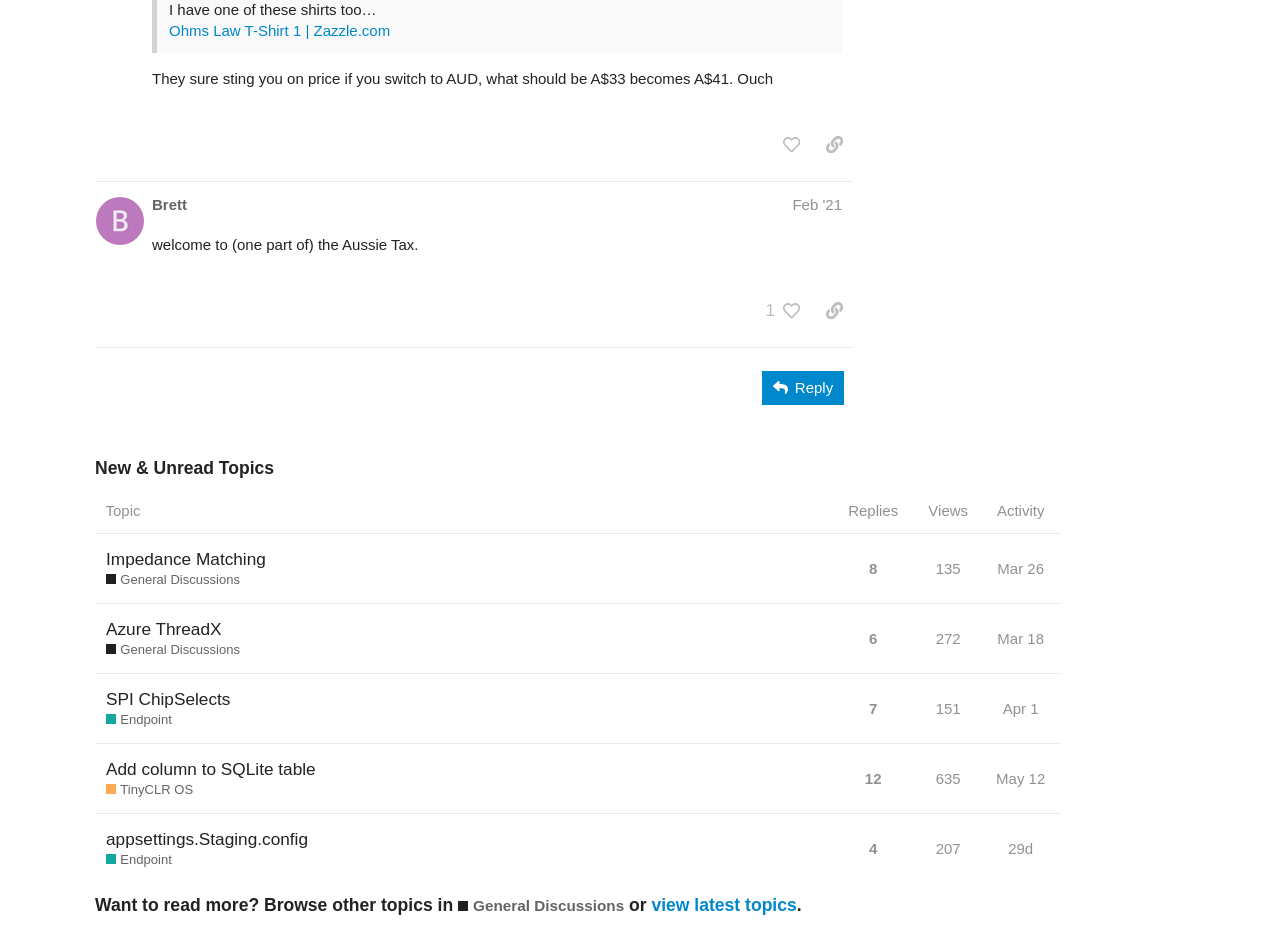Answer the following in one word or a short phrase: 
What is the topic of the post #16?

Aussie Tax